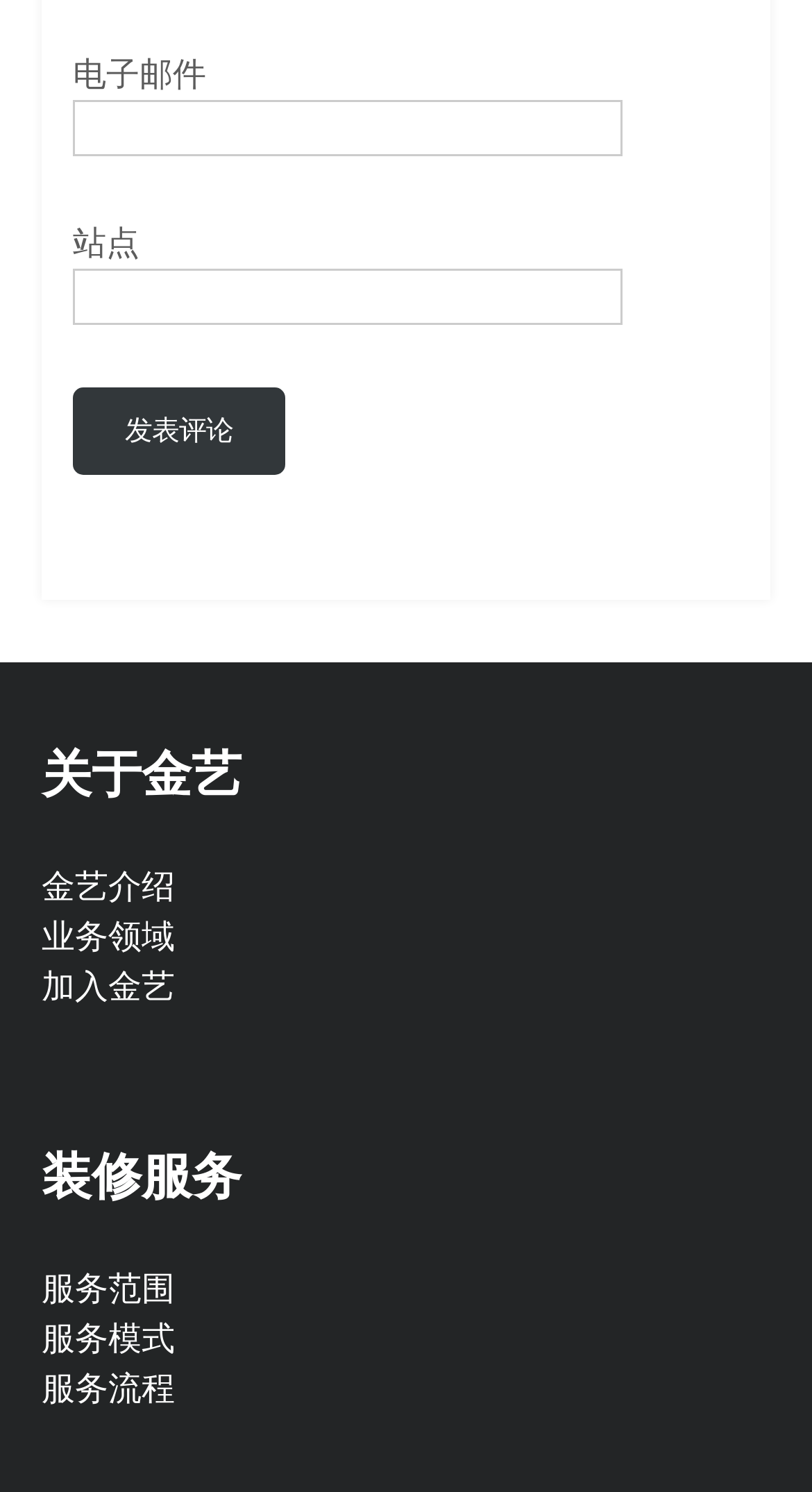What is the button below the second textbox used for?
Refer to the image and provide a one-word or short phrase answer.

Submit comment